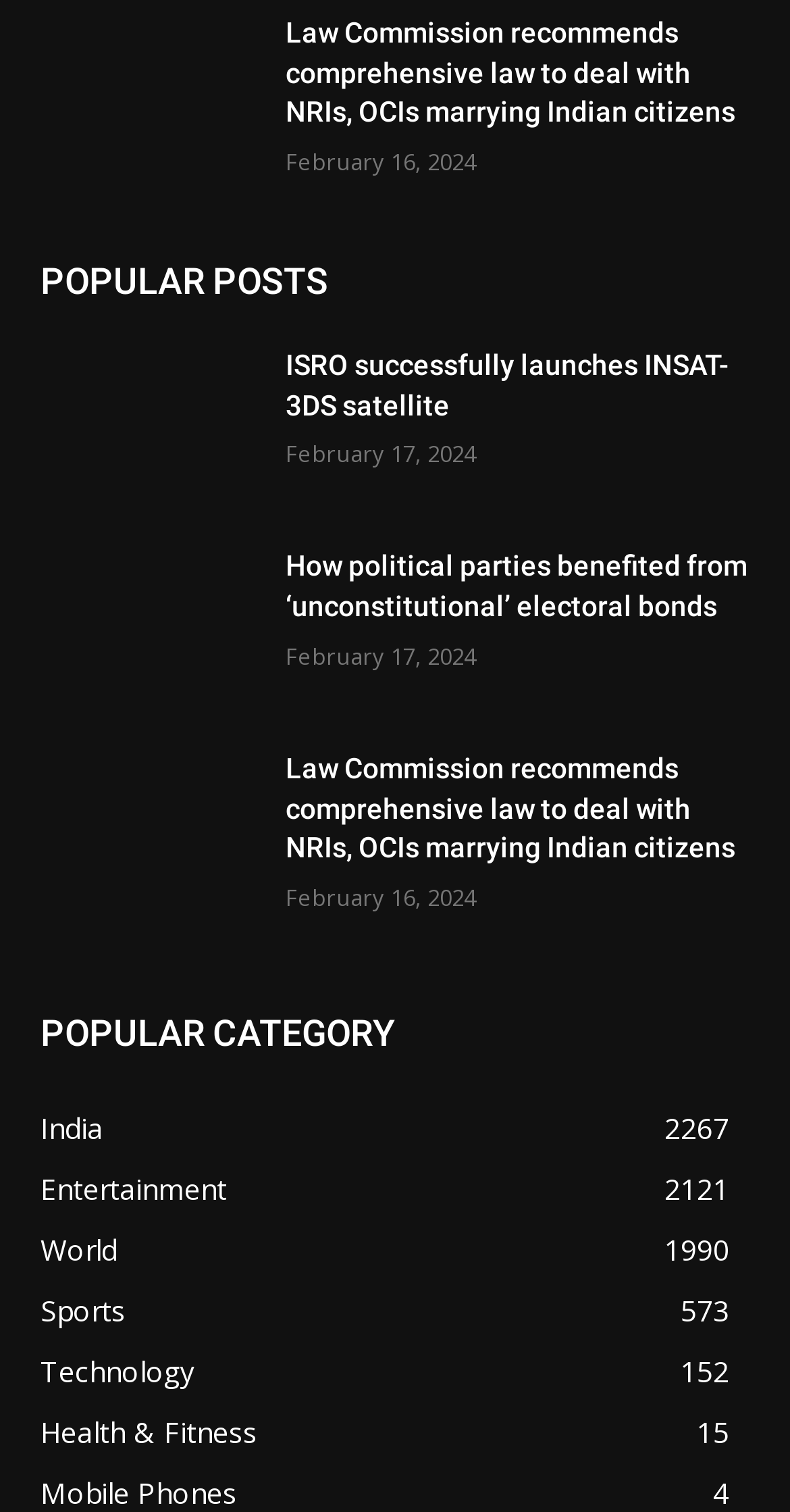Based on the element description Health & Fitness15, identify the bounding box coordinates for the UI element. The coordinates should be in the format (top-left x, top-left y, bottom-right x, bottom-right y) and within the 0 to 1 range.

[0.051, 0.934, 0.326, 0.959]